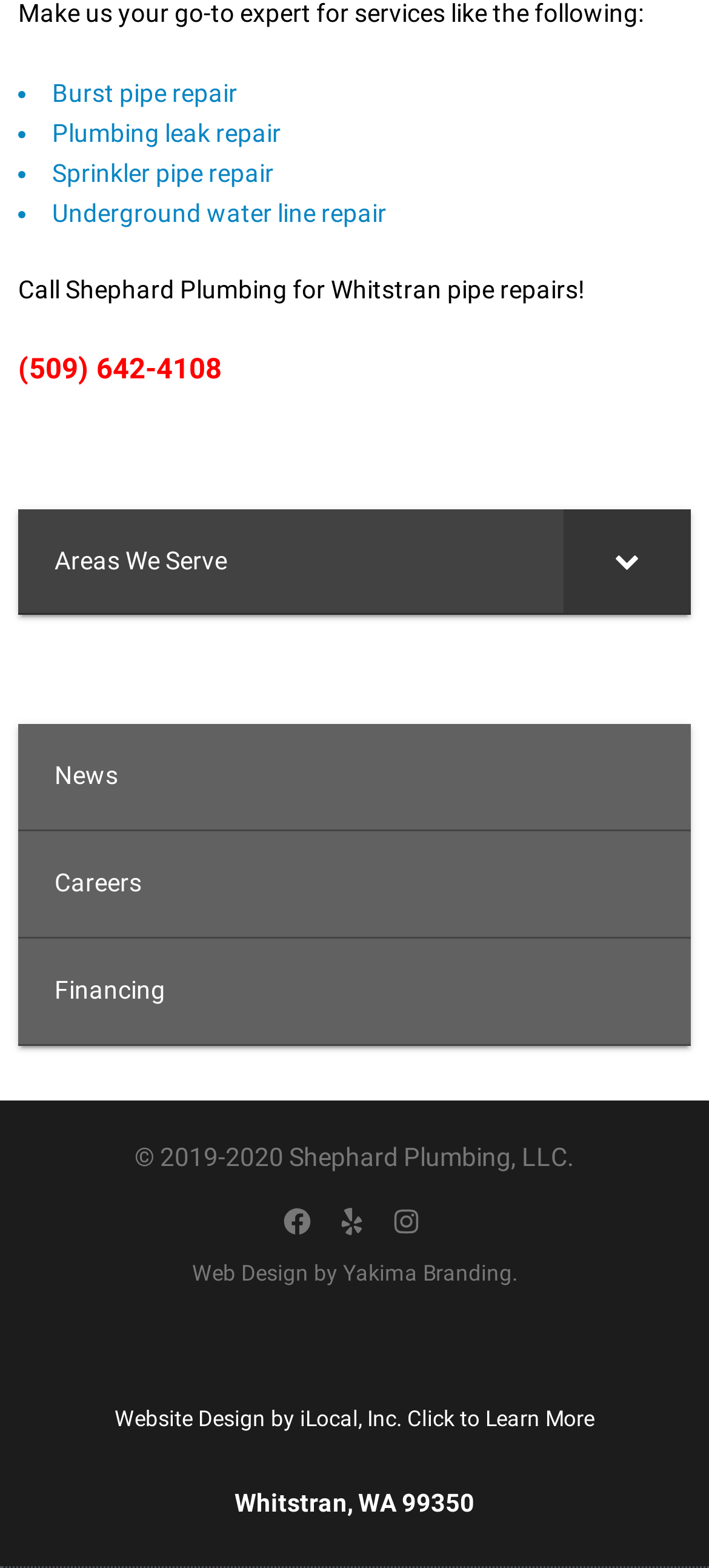Identify the bounding box coordinates of the area that should be clicked in order to complete the given instruction: "Toggle the Areas We Serve submenu". The bounding box coordinates should be four float numbers between 0 and 1, i.e., [left, top, right, bottom].

[0.795, 0.324, 0.974, 0.391]